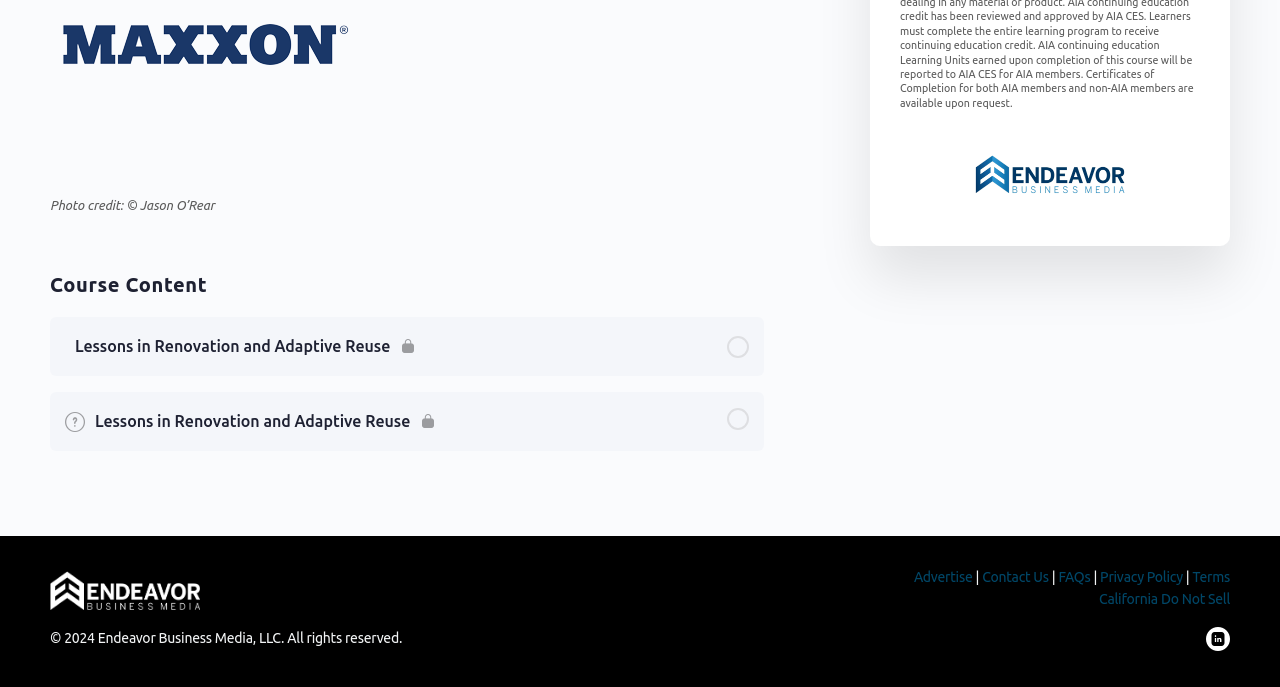Please find the bounding box coordinates of the element that you should click to achieve the following instruction: "Contact Us". The coordinates should be presented as four float numbers between 0 and 1: [left, top, right, bottom].

[0.767, 0.828, 0.819, 0.852]